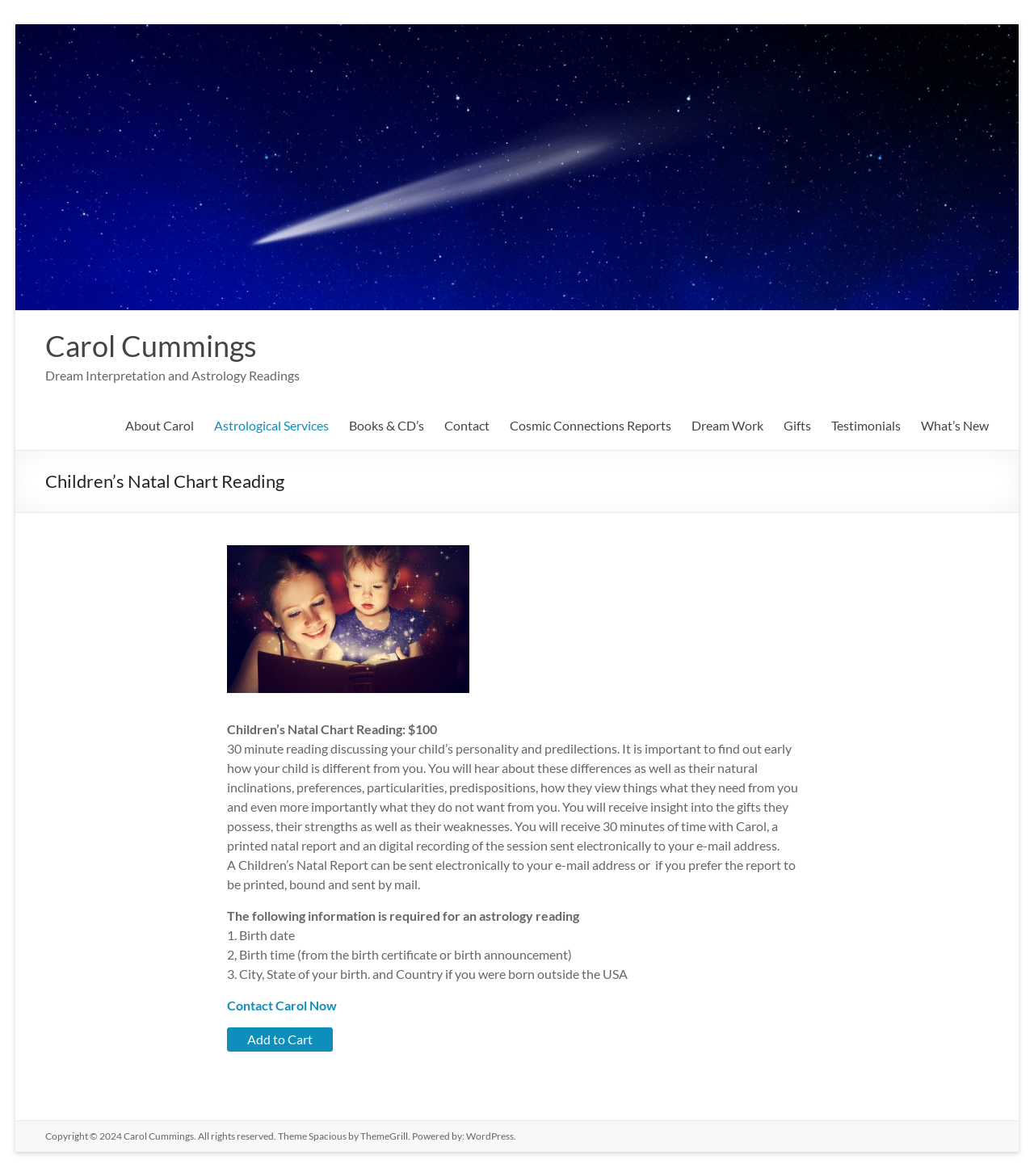Provide the bounding box coordinates for the area that should be clicked to complete the instruction: "View Carol Cummings' website".

[0.044, 0.961, 0.188, 0.971]